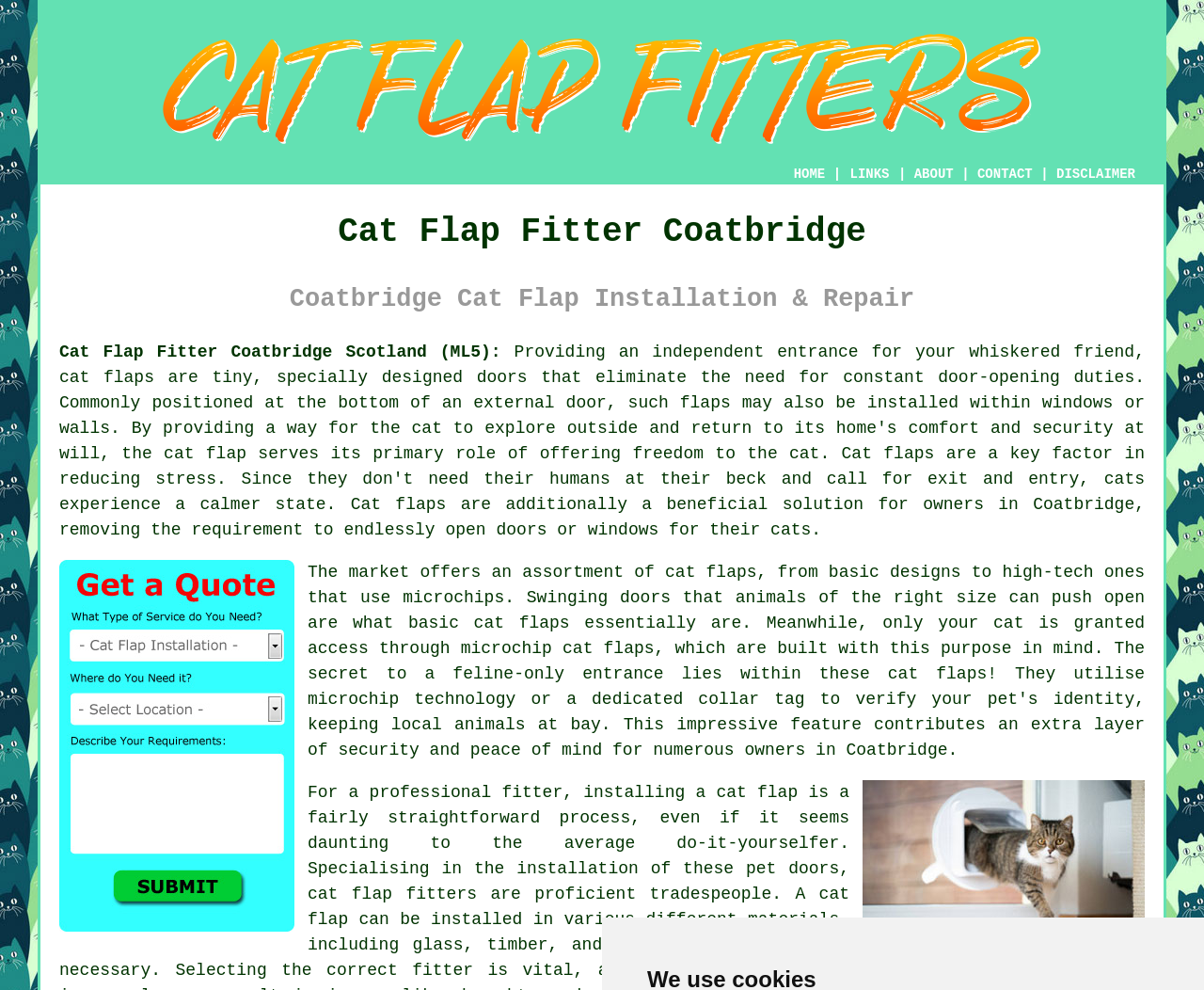Please give a short response to the question using one word or a phrase:
Is there a way to get quotes for cat flap fitting?

Yes